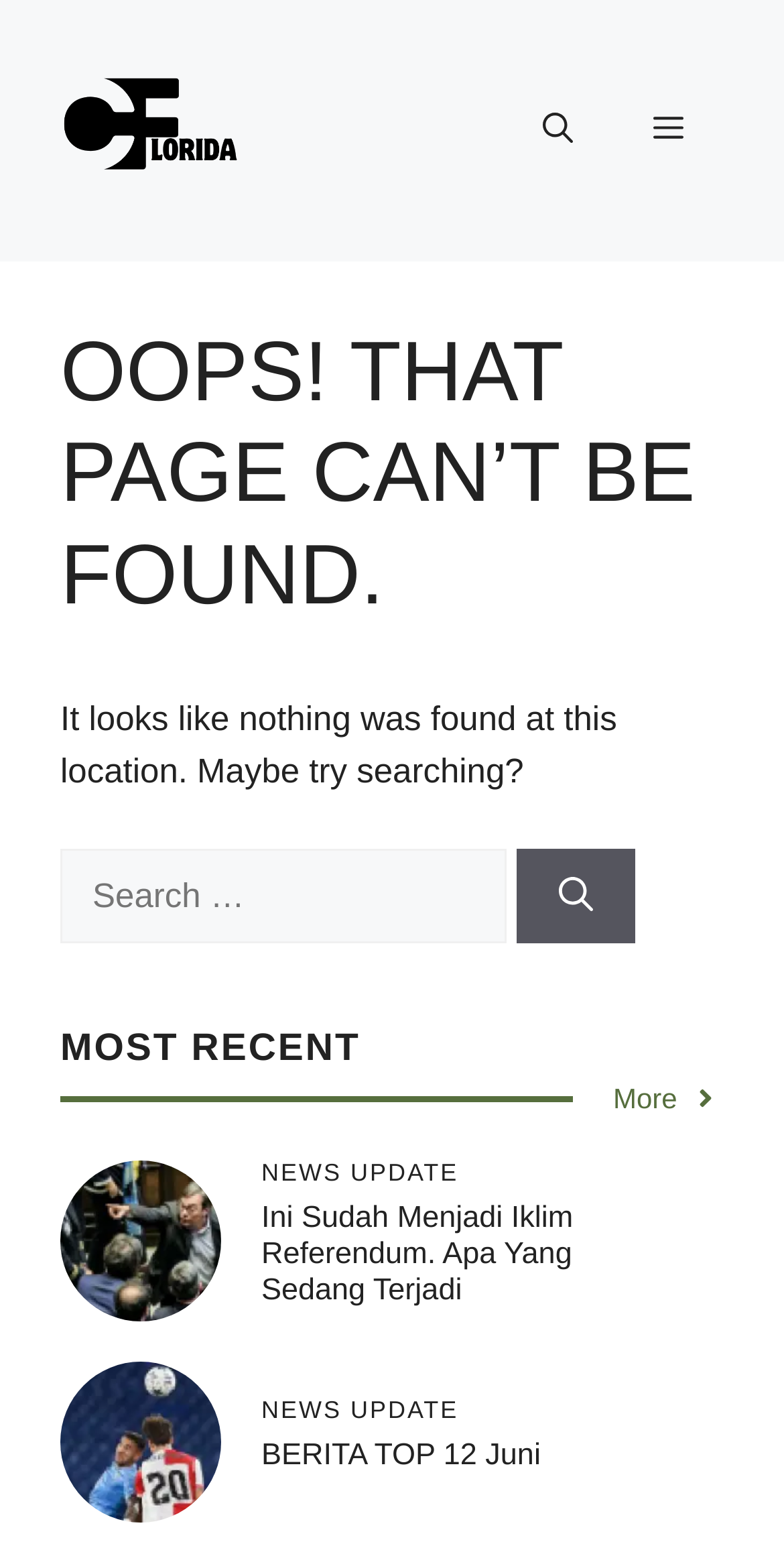Can you provide the bounding box coordinates for the element that should be clicked to implement the instruction: "Click the site logo"?

[0.077, 0.026, 0.308, 0.143]